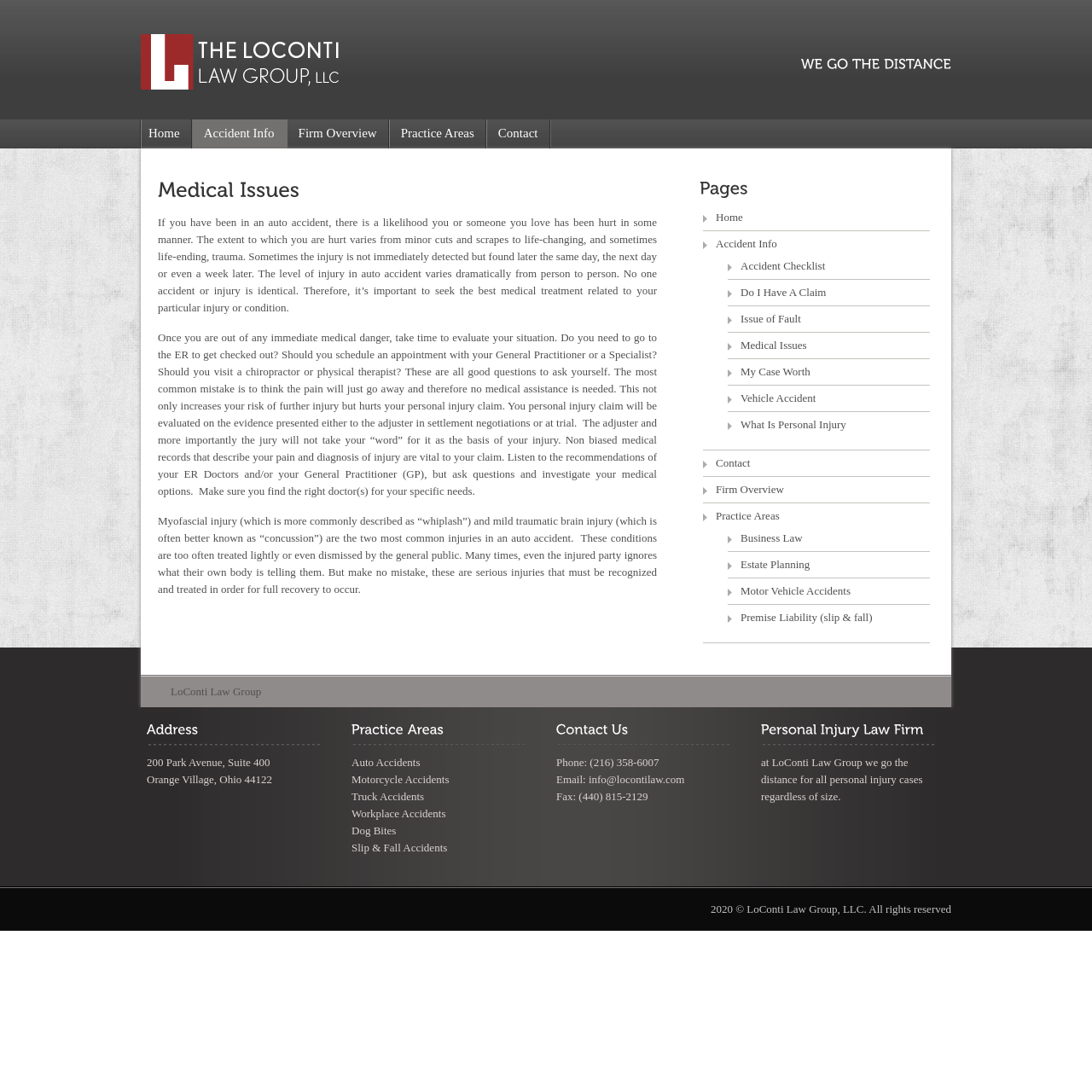Determine the bounding box of the UI element mentioned here: "Do I Have A Claim". The coordinates must be in the format [left, top, right, bottom] with values ranging from 0 to 1.

[0.678, 0.262, 0.757, 0.274]